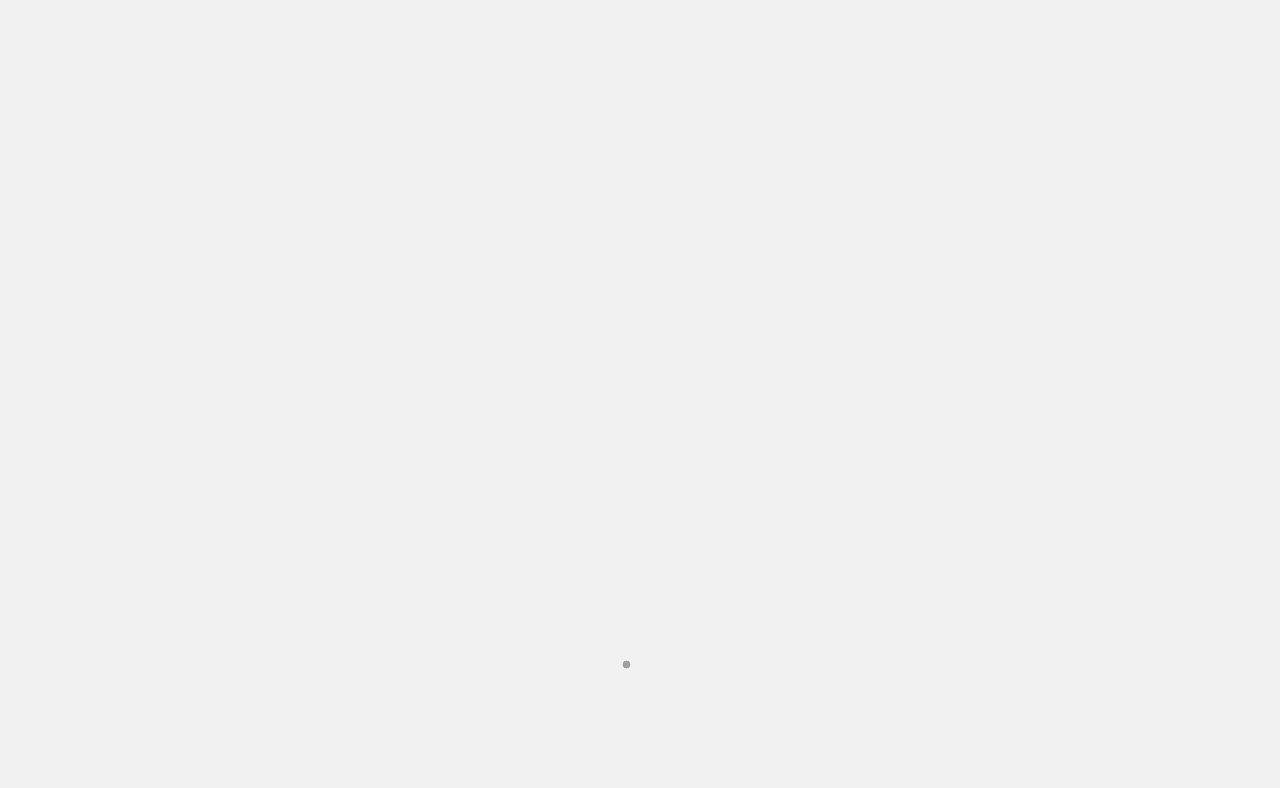Can you show the bounding box coordinates of the region to click on to complete the task described in the instruction: "Search for something"?

[0.706, 0.49, 0.875, 0.547]